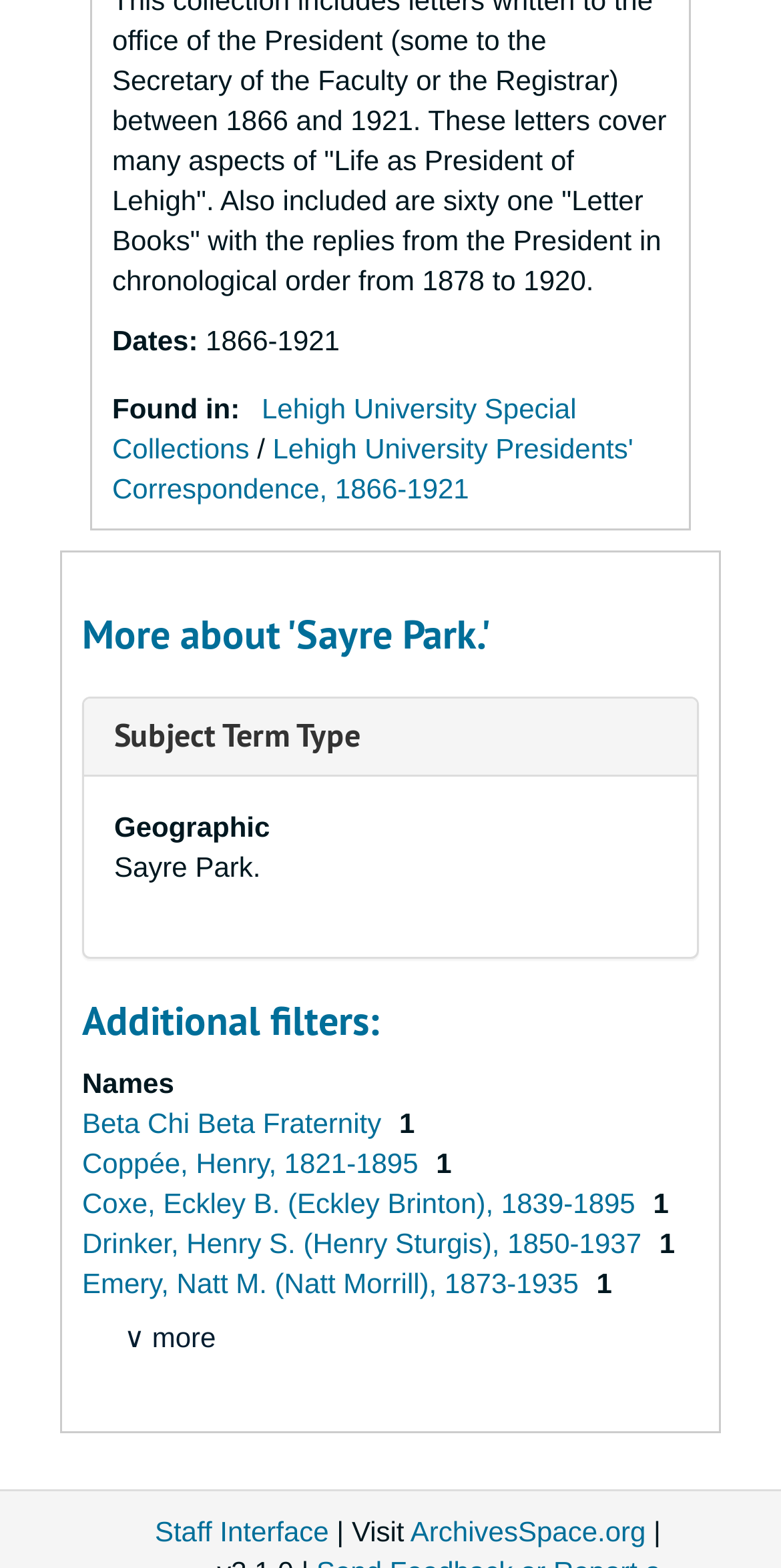Bounding box coordinates must be specified in the format (top-left x, top-left y, bottom-right x, bottom-right y). All values should be floating point numbers between 0 and 1. What are the bounding box coordinates of the UI element described as: Lehigh University Presidents' Correspondence, 1866-1921

[0.144, 0.276, 0.811, 0.322]